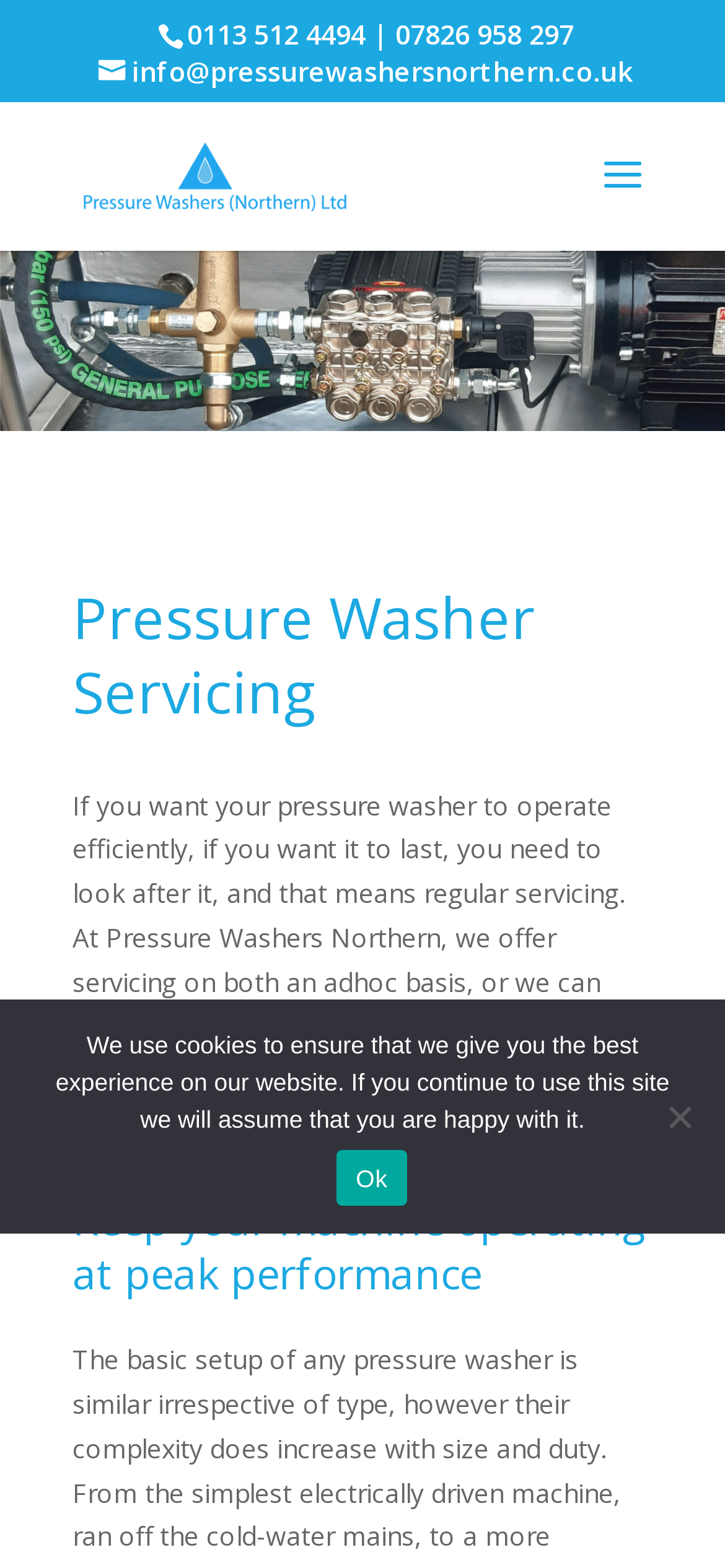From the screenshot, find the bounding box of the UI element matching this description: "Ok". Supply the bounding box coordinates in the form [left, top, right, bottom], each a float between 0 and 1.

[0.465, 0.733, 0.56, 0.769]